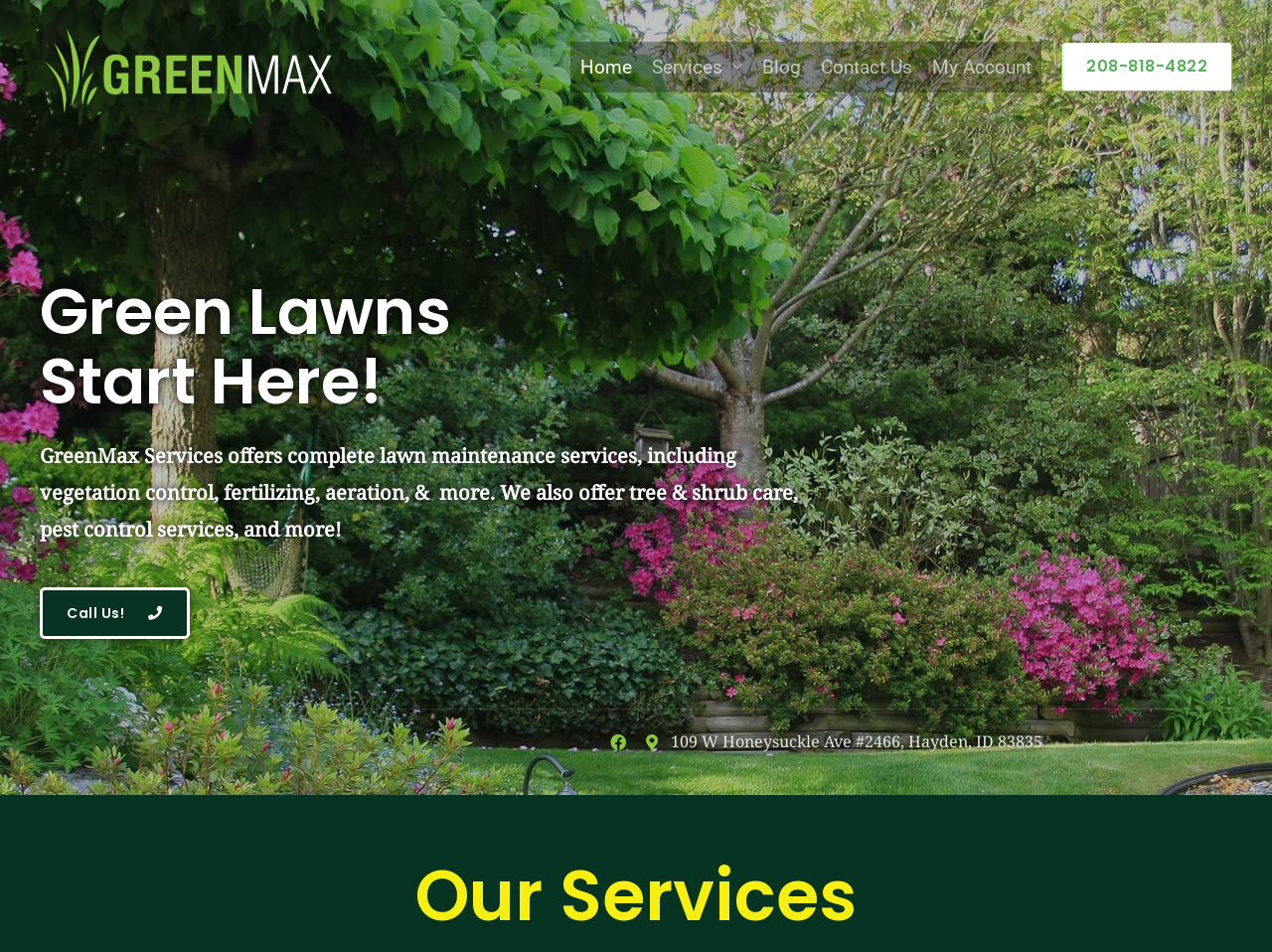Given the element description Services, predict the bounding box coordinates for the UI element in the webpage screenshot. The format should be (top-left x, top-left y, bottom-right x, bottom-right y), and the values should be between 0 and 1.

[0.505, 0.043, 0.591, 0.097]